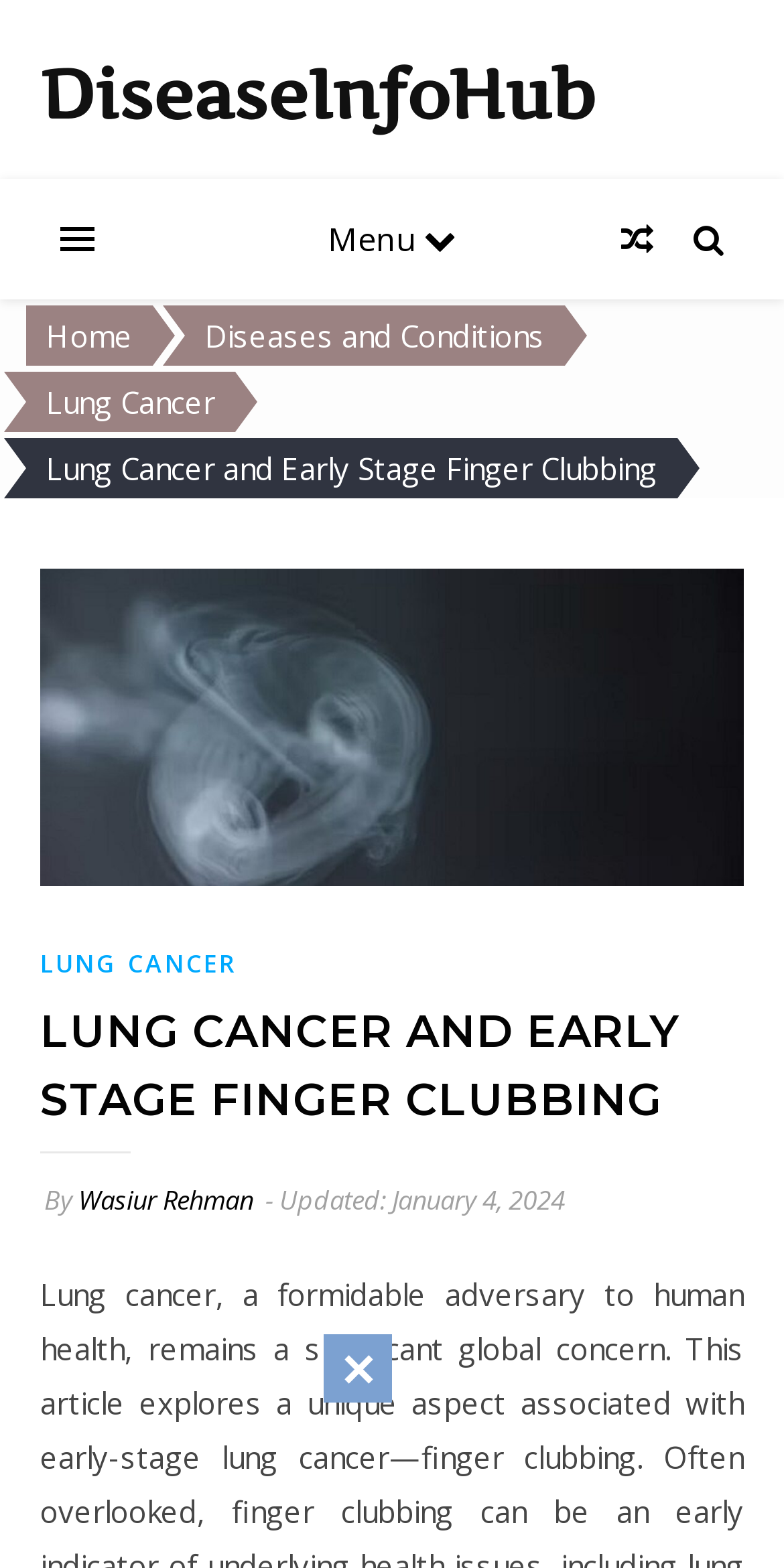Based on the provided description, "Random Article", find the bounding box of the corresponding UI element in the screenshot.

[0.767, 0.115, 0.859, 0.191]